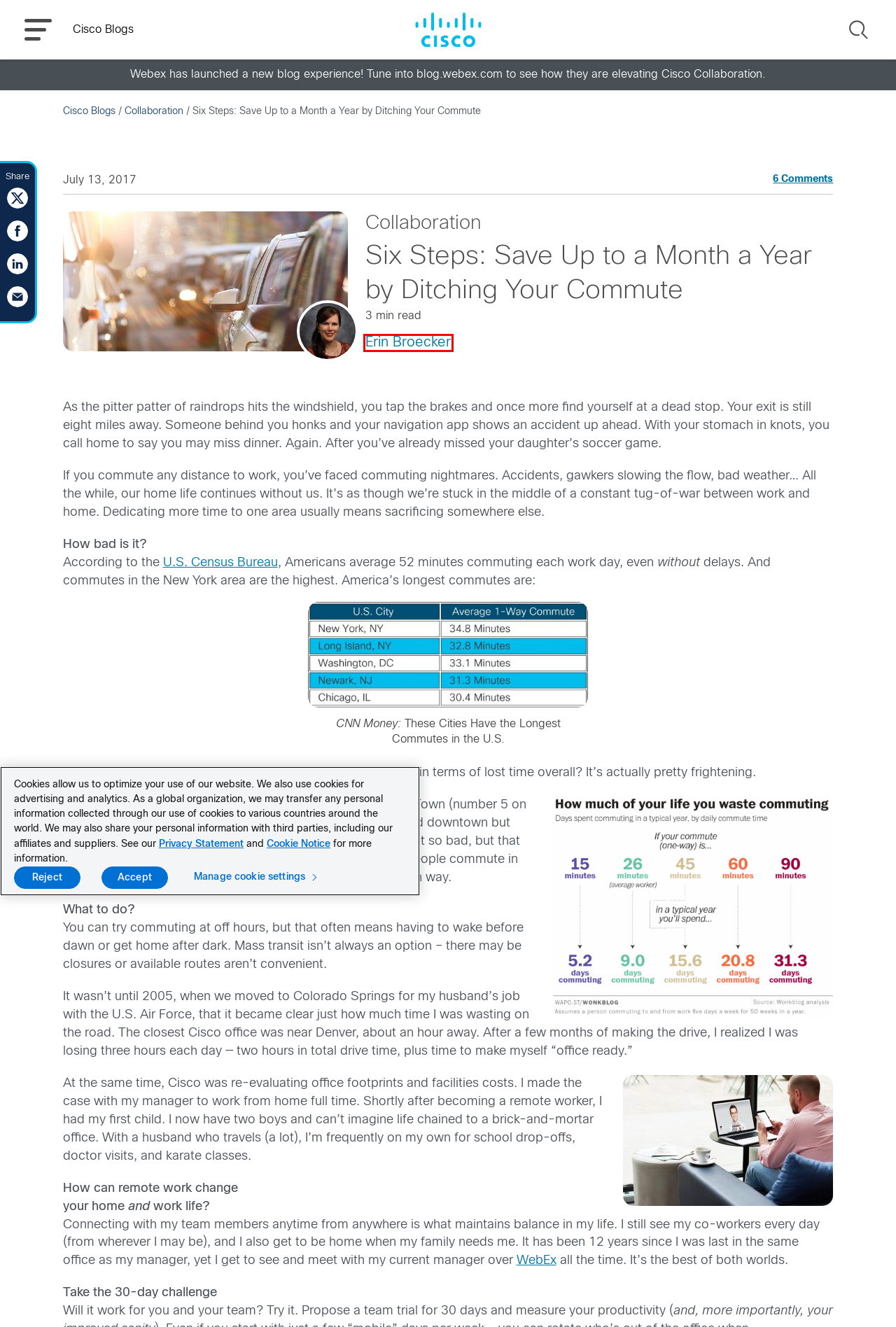You’re provided with a screenshot of a webpage that has a red bounding box around an element. Choose the best matching webpage description for the new page after clicking the element in the red box. The options are:
A. telecommuting - Cisco Blogs
B. collaboration - Cisco Blogs
C. Cisco Online Privacy Statement - Cisco
D. video conferencing - Cisco Blogs
E. Erin Broecker, Author at Cisco Blogs
F. Collaboration - Cisco Blogs
G. Cisco Blogs
H. remote meetings - Cisco Blogs

E